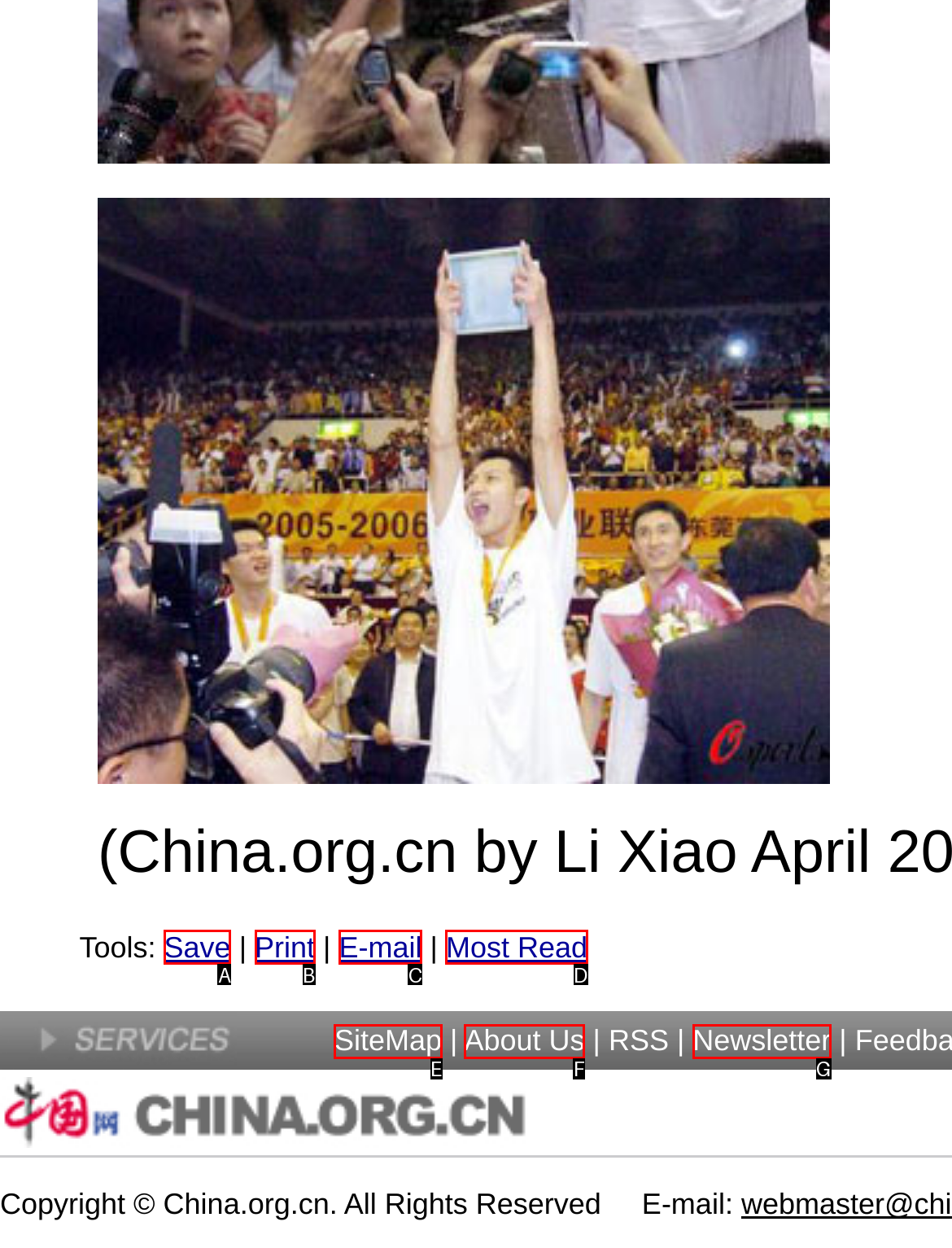Tell me which option best matches the description: E-mail
Answer with the option's letter from the given choices directly.

C